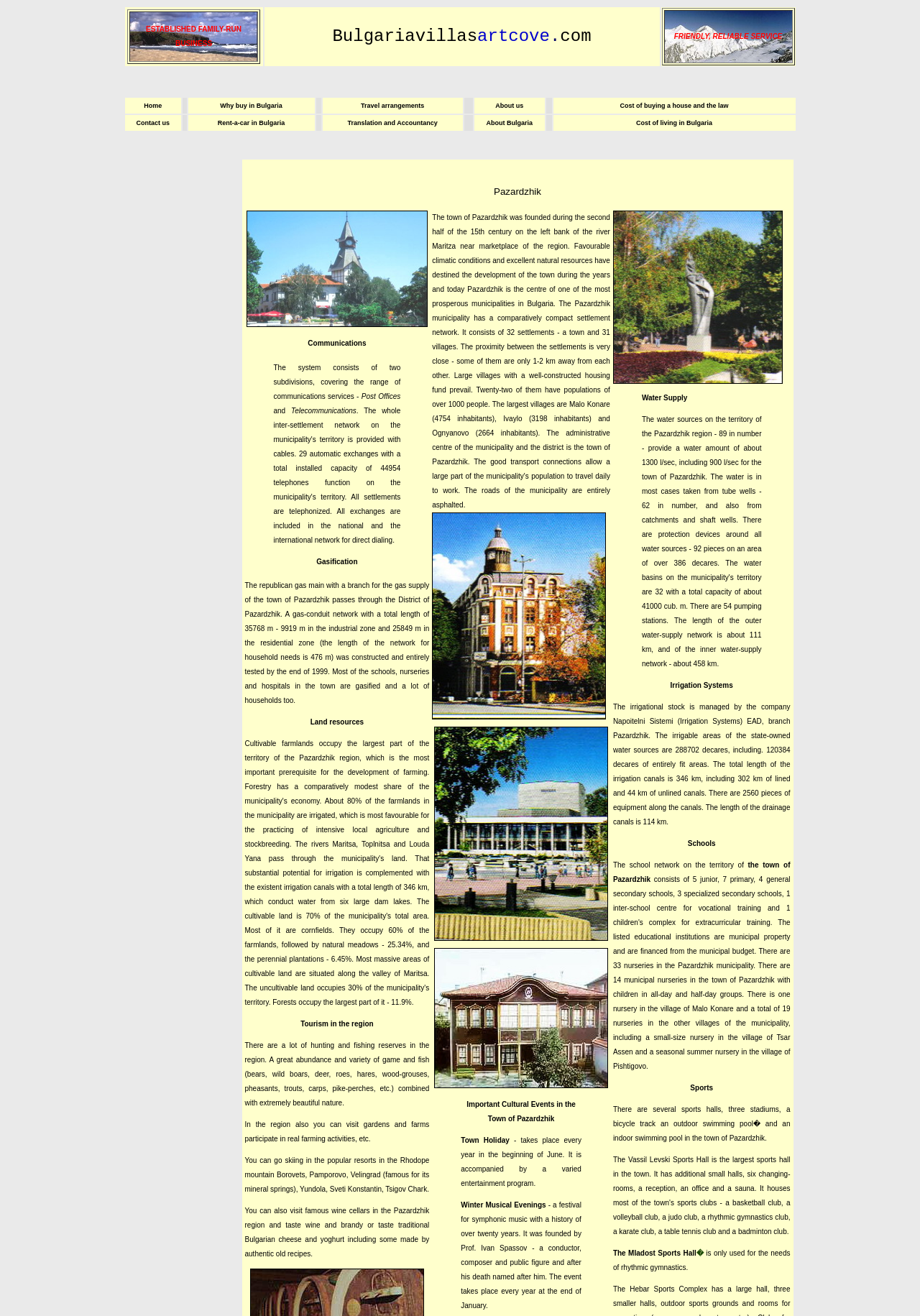Create an elaborate caption that covers all aspects of the webpage.

This webpage is about Bulgarian properties for sale, specifically in the town of Pazardzhik. At the top, there is a table with three columns, each containing a heading and a brief description. The headings are "ESTABLISHED FAMILY-RUN BUSINESS", "Bulgariavillasartcove.com", and "FRIENDLY, RELIABLE SERVICE".

Below the table, there is a navigation menu with links to various pages, including "Home", "Why buy in Bulgaria", "Travel arrangements", "About us", "Cost of buying a house and the law", "Contact us", "Rent-a-car in Bulgaria", "Translation and Accountancy", "About Bulgaria", and "Cost of living in Bulgaria".

The main content of the page is divided into several sections, each discussing a different aspect of Pazardzhik and its surroundings. There are images scattered throughout the page, including a clock tower, a beautiful building in the town center, the theatre, the ethnographic museum, and the town park.

The first section discusses the gas supply system in Pazardzhik, including the construction of a gas-conduit network and the gasification of schools, nurseries, and hospitals. The second section talks about the land resources in the region, including the percentage of arable land, forests, and perennial plantations.

The third section is about tourism in the region, highlighting the abundance of game and fish, as well as the beautiful nature. It also mentions the possibility of visiting gardens and farms, going skiing in nearby resorts, and tasting wine and brandy at local cellars.

The fourth section discusses cultural events in Pazardzhik, including the Town Holiday in June and the Winter Musical Evenings festival in January. The fifth section talks about the water supply system in the region, including the sources of water and the management of irrigation systems.

Overall, the webpage provides a comprehensive overview of Pazardzhik and its surroundings, covering topics such as real estate, tourism, culture, and infrastructure.